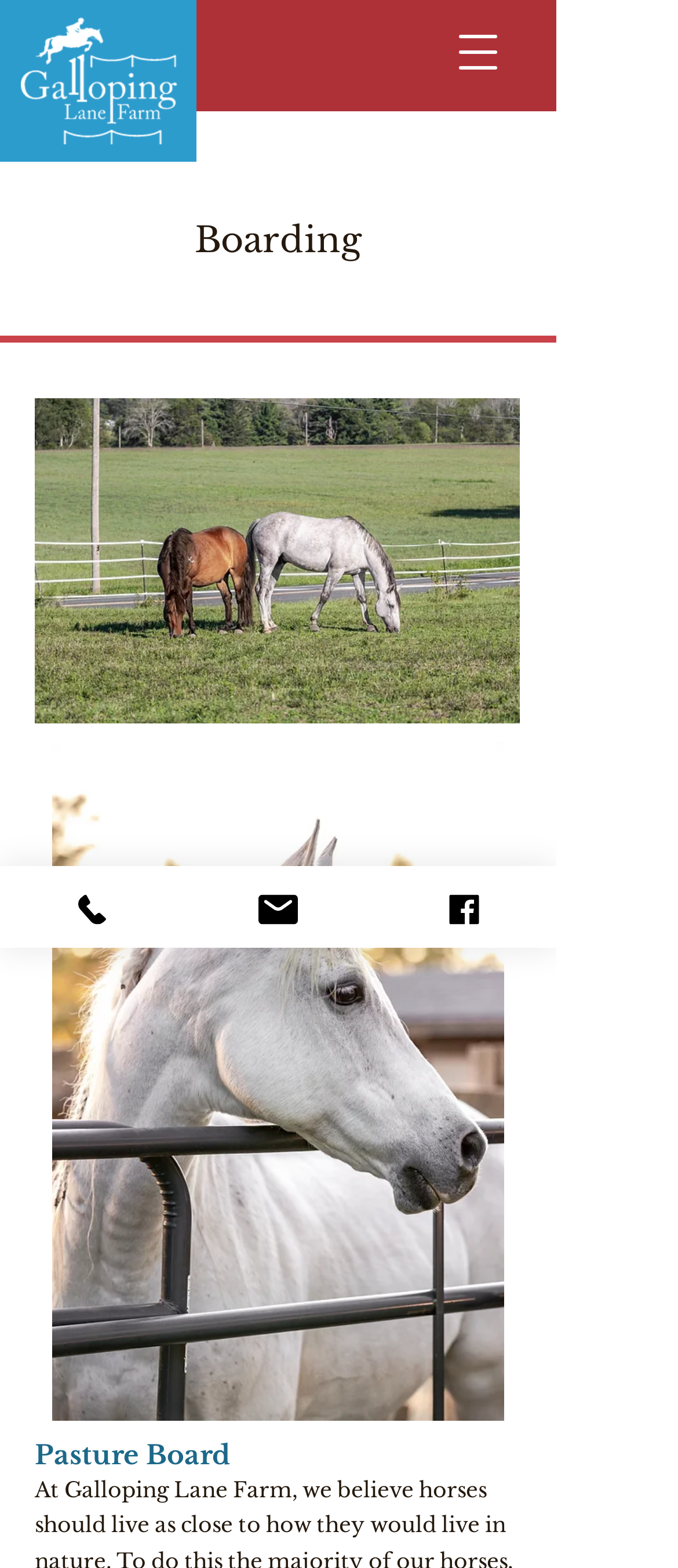Using the given description, provide the bounding box coordinates formatted as (top-left x, top-left y, bottom-right x, bottom-right y), with all values being floating point numbers between 0 and 1. Description: Phone

[0.0, 0.552, 0.274, 0.604]